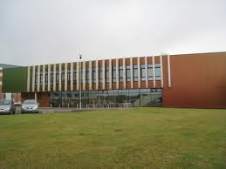Please provide a comprehensive response to the question based on the details in the image: What is the purpose of the large windows?

The caption states that the large windows 'allow natural light to permeate the interior', suggesting that their primary purpose is to bring in natural light.